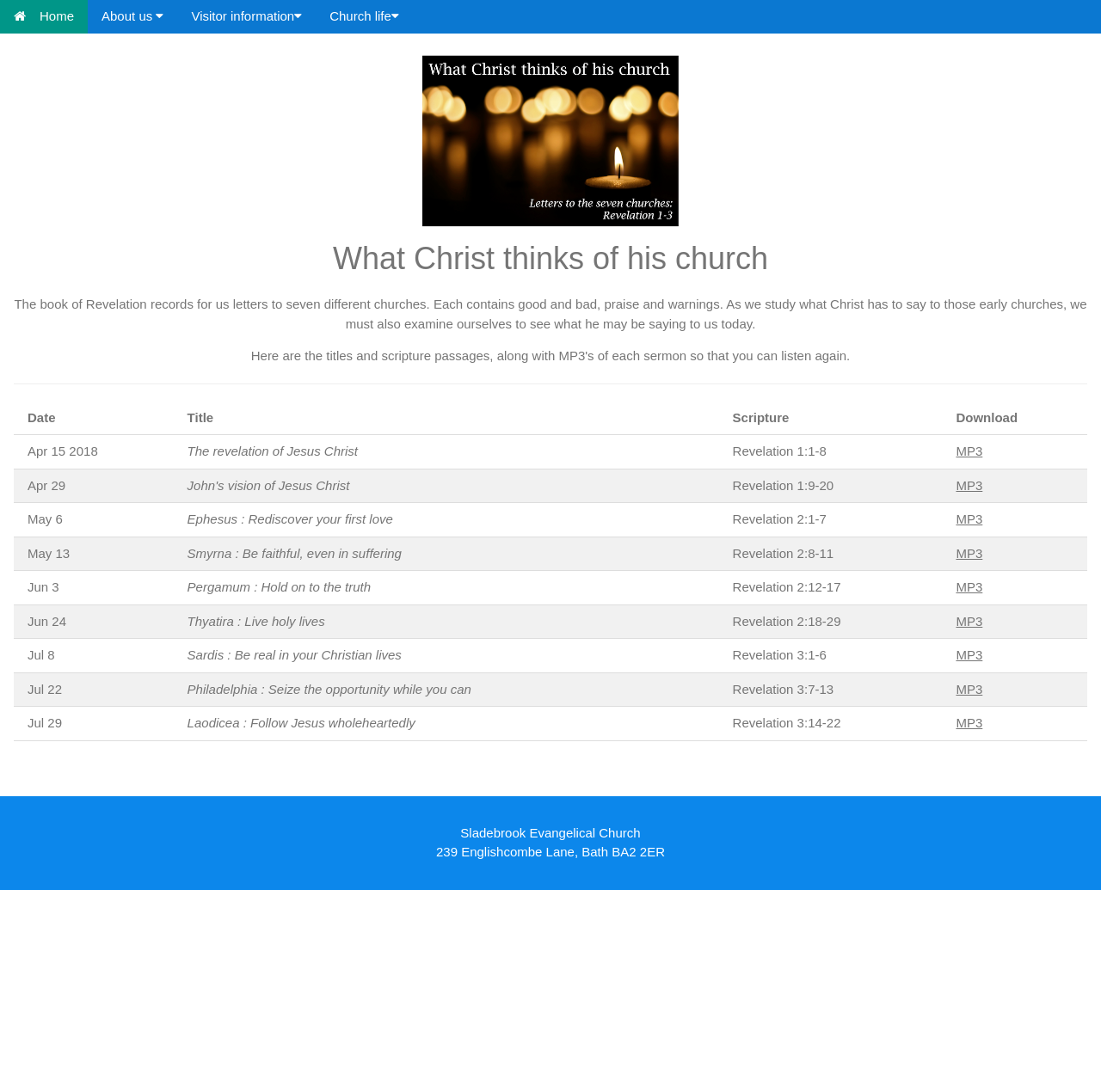Show the bounding box coordinates for the element that needs to be clicked to execute the following instruction: "Click the Visitor information button". Provide the coordinates in the form of four float numbers between 0 and 1, i.e., [left, top, right, bottom].

[0.161, 0.0, 0.287, 0.03]